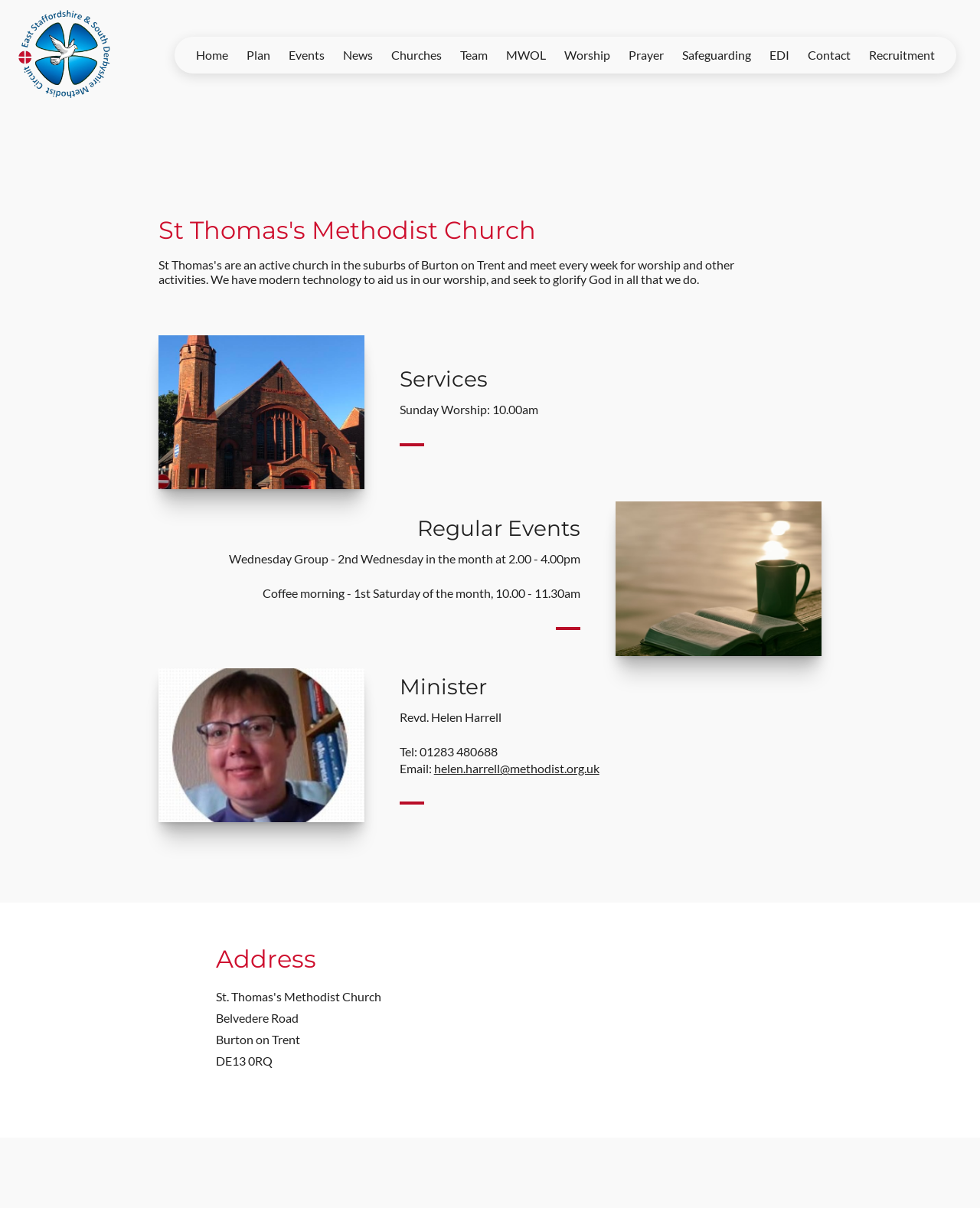Please respond to the question using a single word or phrase:
How often does the Wednesday Group meet?

2nd Wednesday in the month